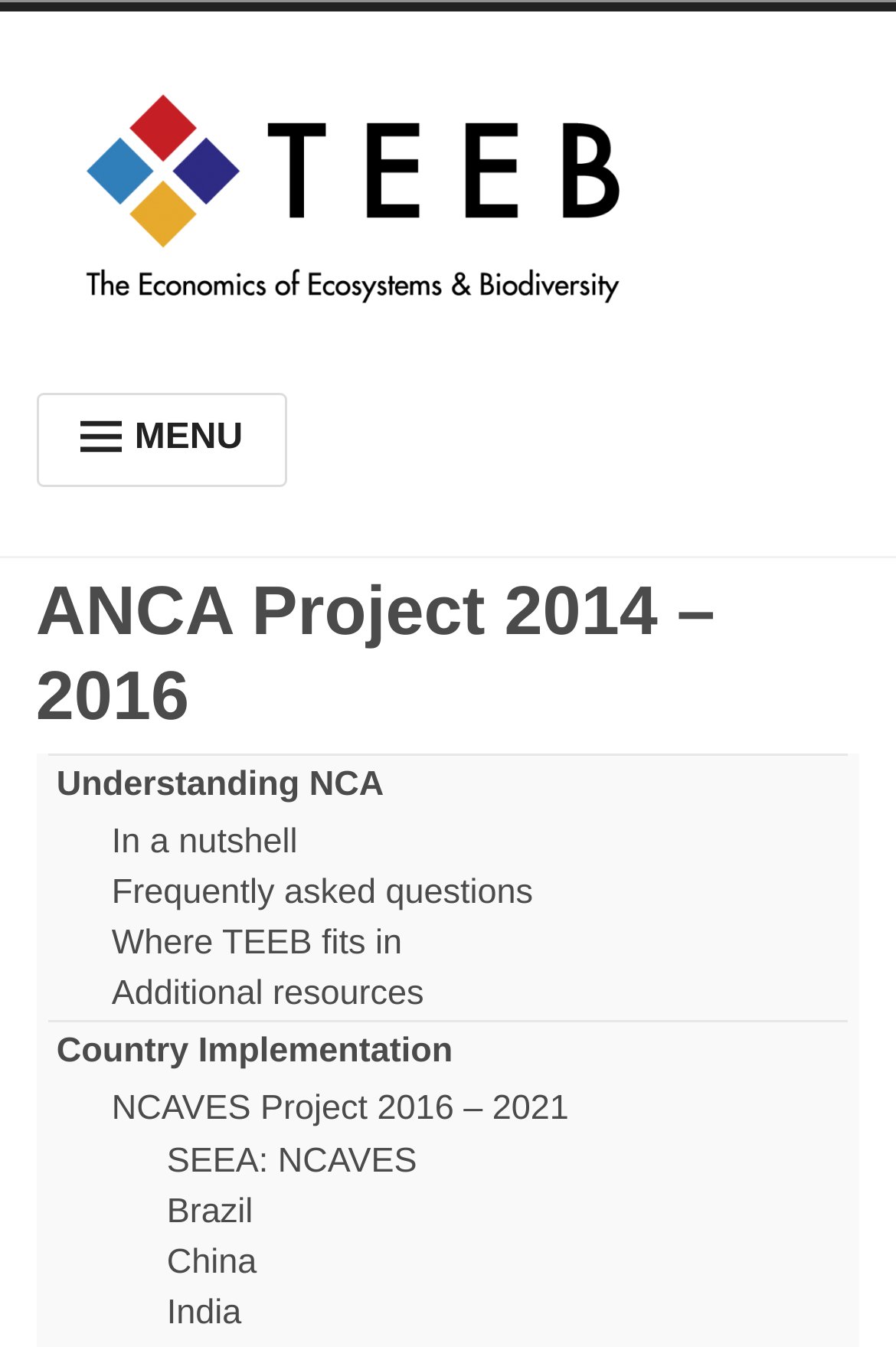Can you find and generate the webpage's heading?

ANCA Project 2014 – 2016